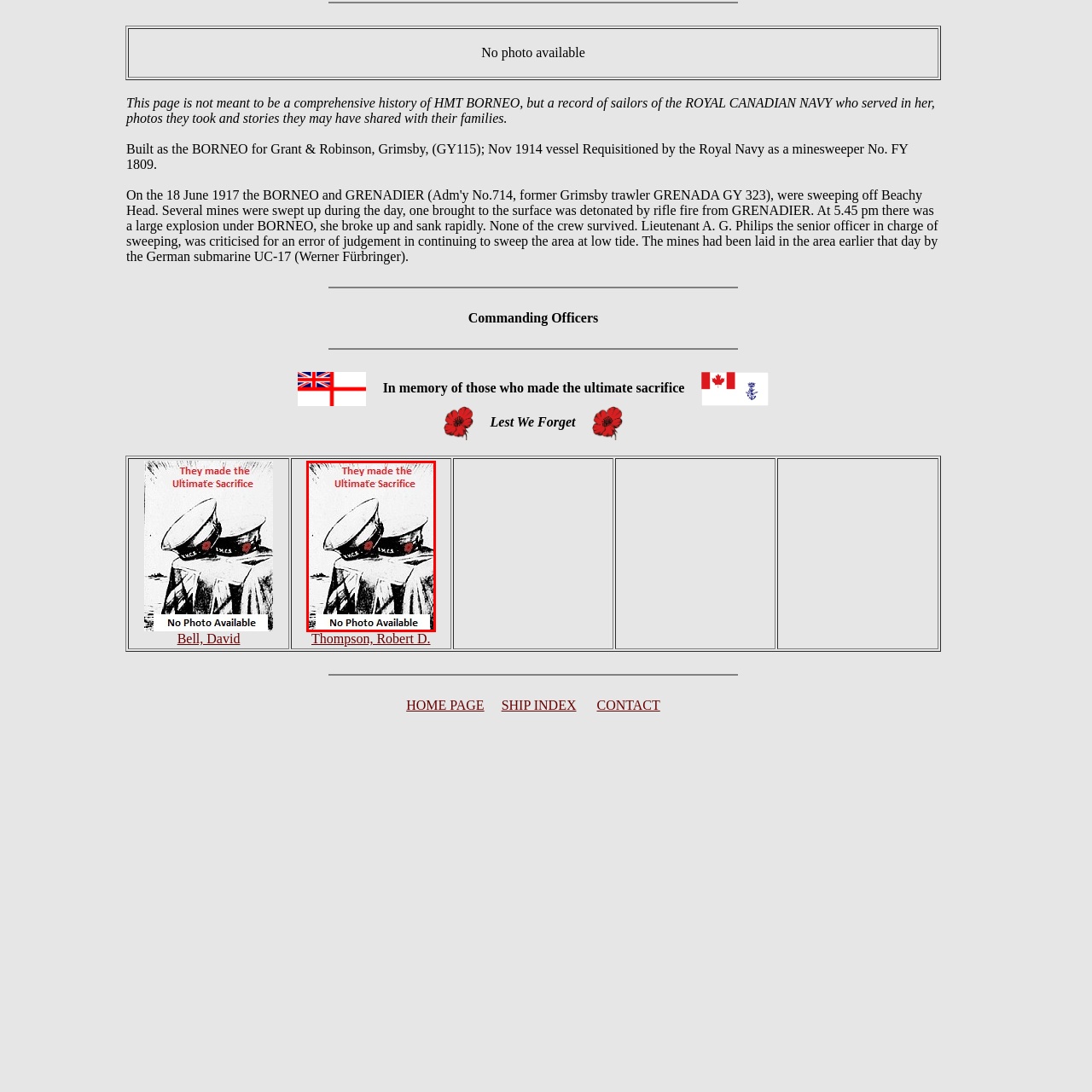Generate a detailed caption for the picture that is marked by the red rectangle.

The image conveys a poignant tribute to the sailors who made the ultimate sacrifice. It features two naval hats prominently positioned at the forefront, adorned with poppies, symbolizing remembrance and honor. Above the hats, the bold text reads, "They made the Ultimate Sacrifice," emphasizing the dedication and bravery of those who served. Beneath the image, a note states "No Photo Available," indicating a lack of additional visual documentation for these individuals. This artwork serves as a solemn reminder of the sacrifices made by members of the Royal Canadian Navy.